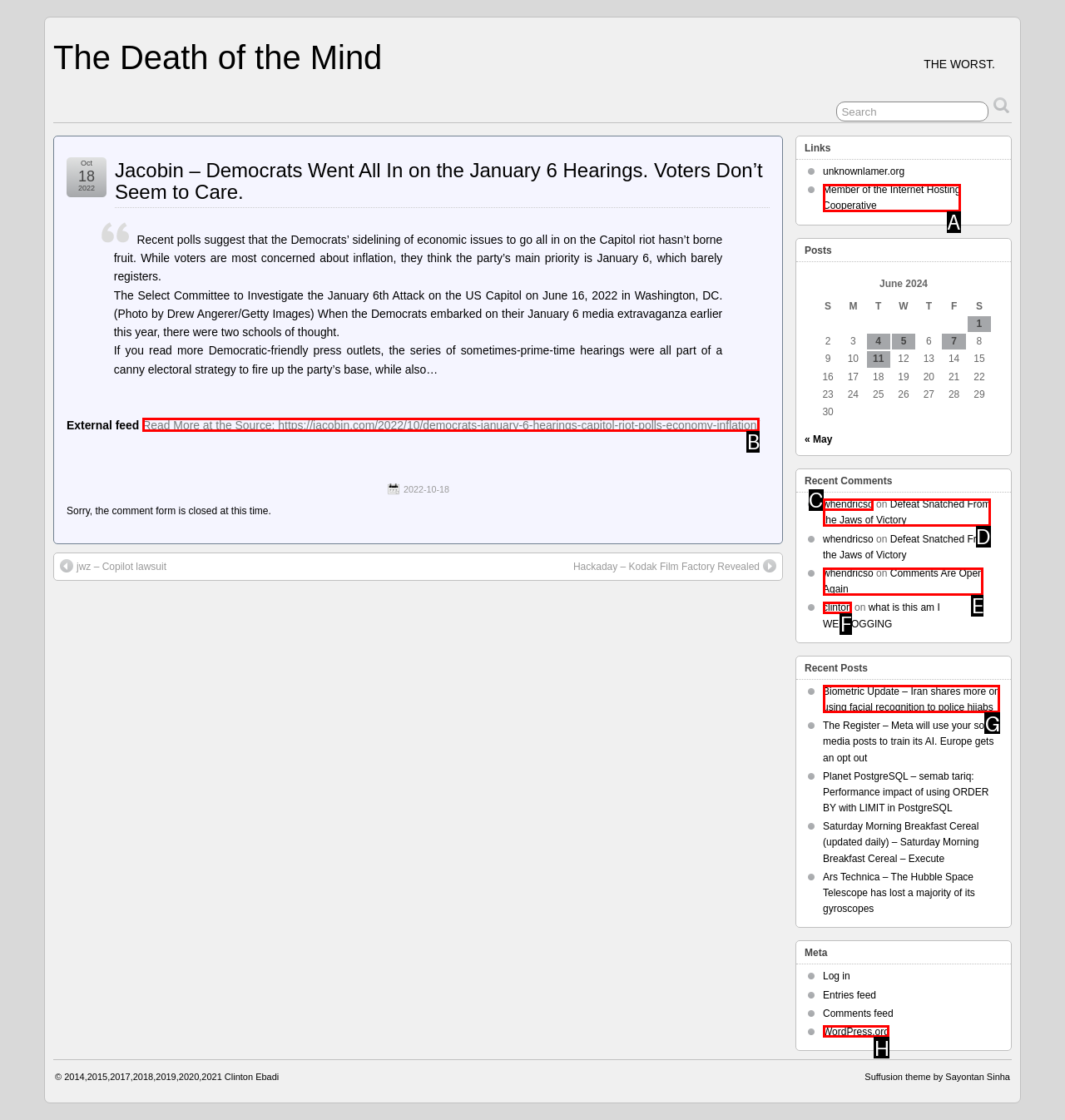Select the HTML element that needs to be clicked to perform the task: Click on the link to read more. Reply with the letter of the chosen option.

B